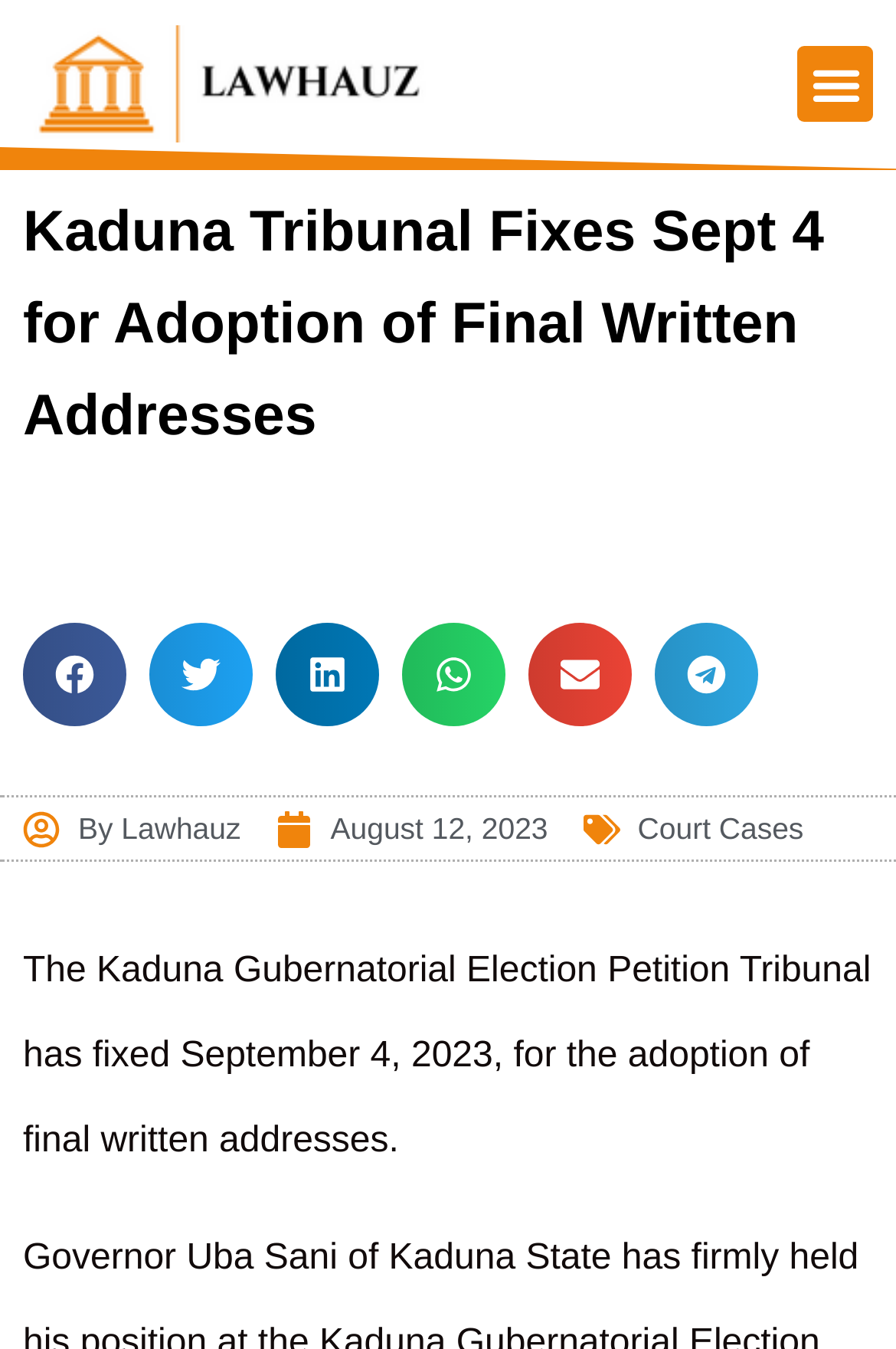Locate the bounding box coordinates of the clickable region necessary to complete the following instruction: "Read the article by Lawhauz". Provide the coordinates in the format of four float numbers between 0 and 1, i.e., [left, top, right, bottom].

[0.026, 0.591, 0.269, 0.637]